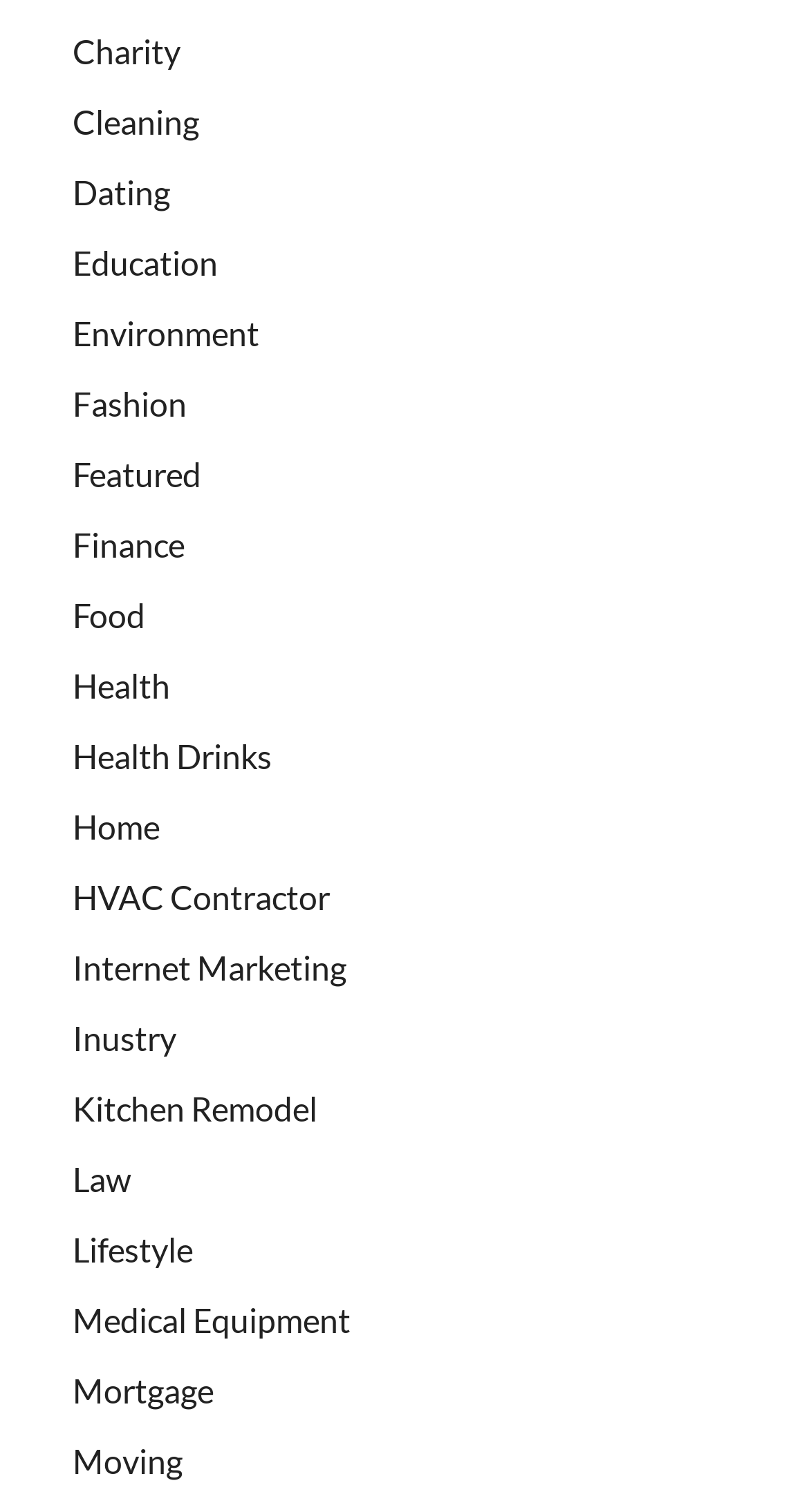Identify the coordinates of the bounding box for the element that must be clicked to accomplish the instruction: "Visit the Education page".

[0.09, 0.161, 0.269, 0.187]